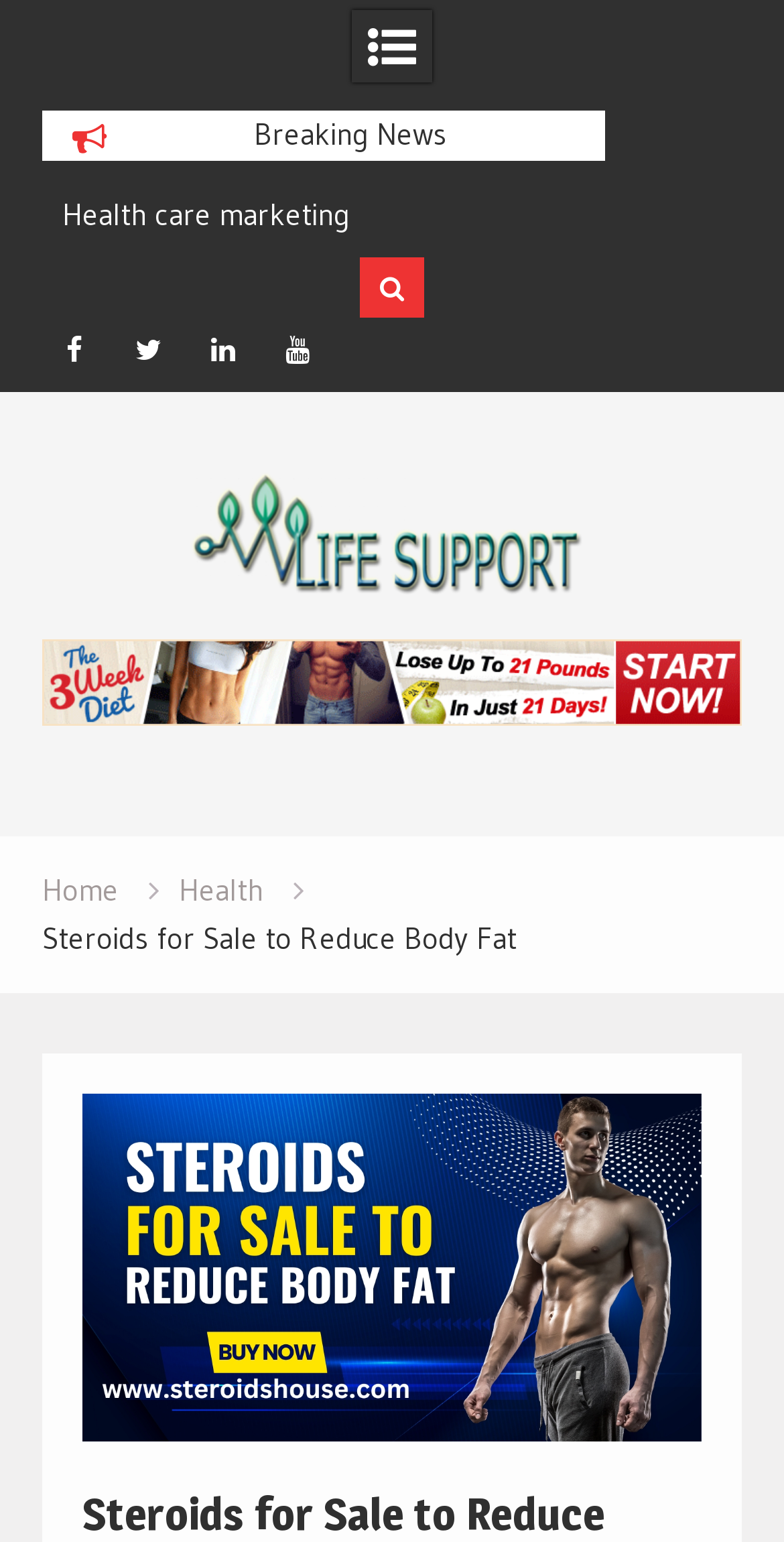Determine which piece of text is the heading of the webpage and provide it.

Steroids for Sale to Reduce Body Fat